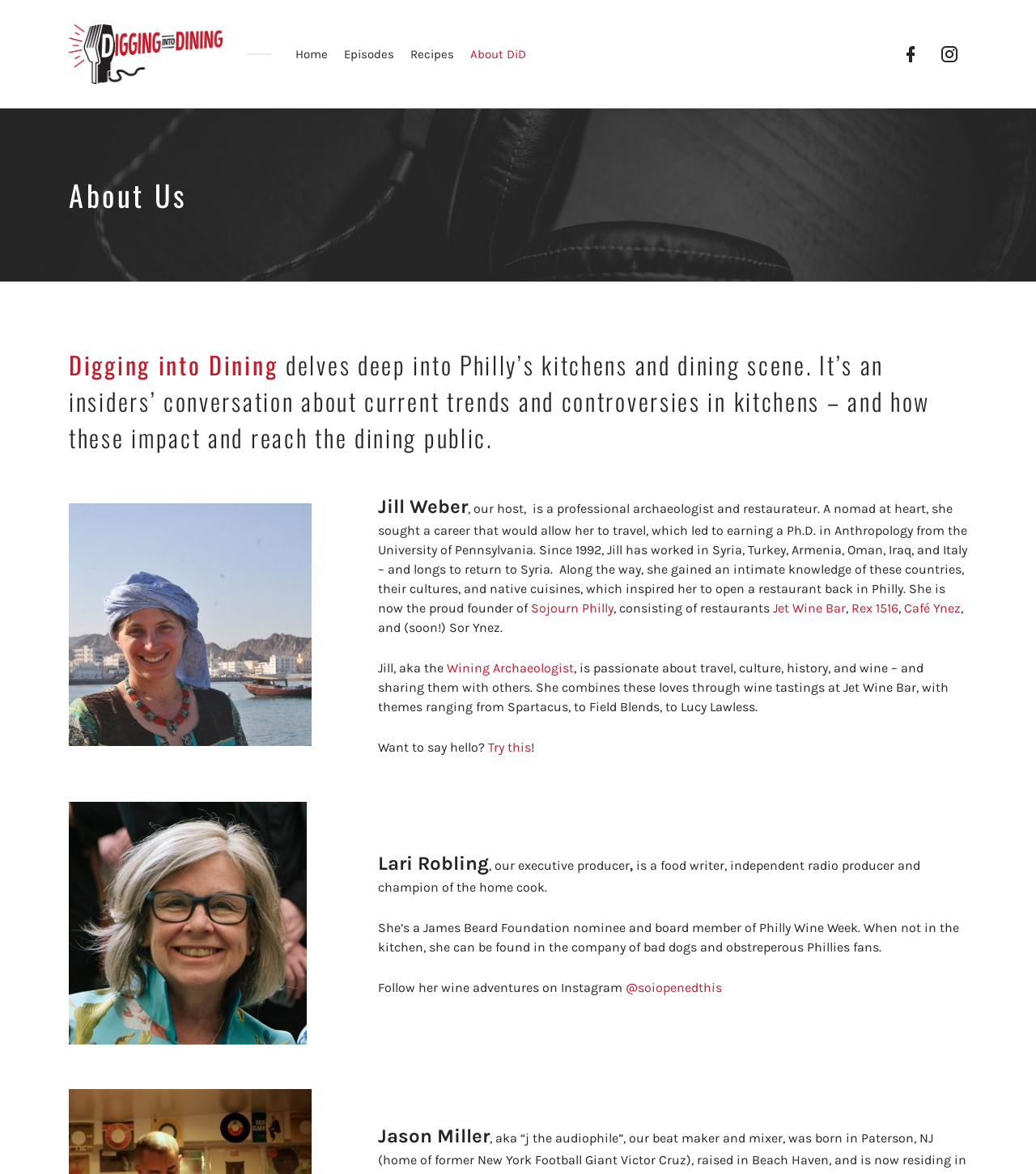Determine the bounding box coordinates of the clickable region to carry out the instruction: "Follow Digging Into Dining on Facebook".

[0.862, 0.036, 0.896, 0.056]